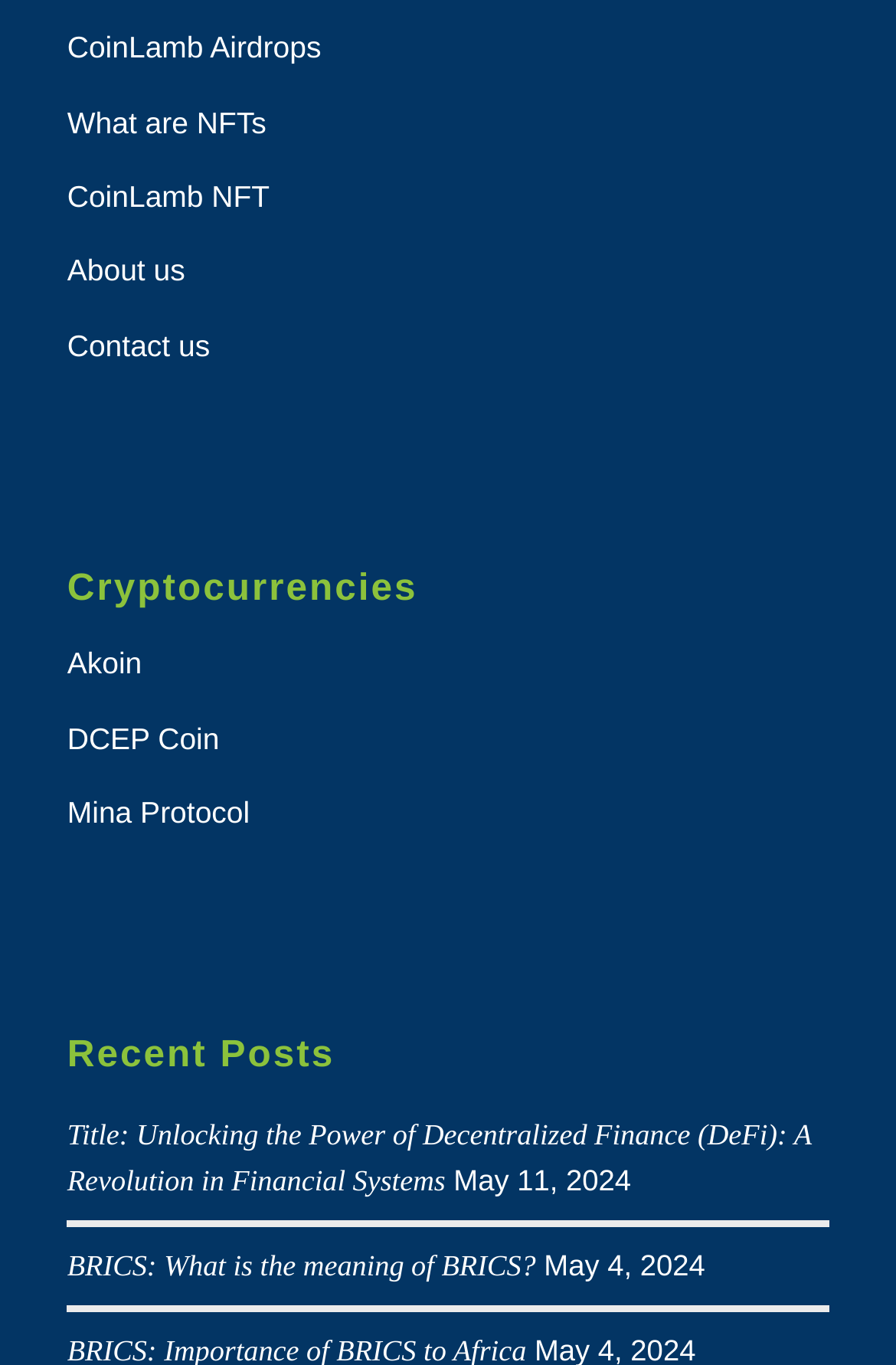How many cryptocurrency links are there? From the image, respond with a single word or brief phrase.

3